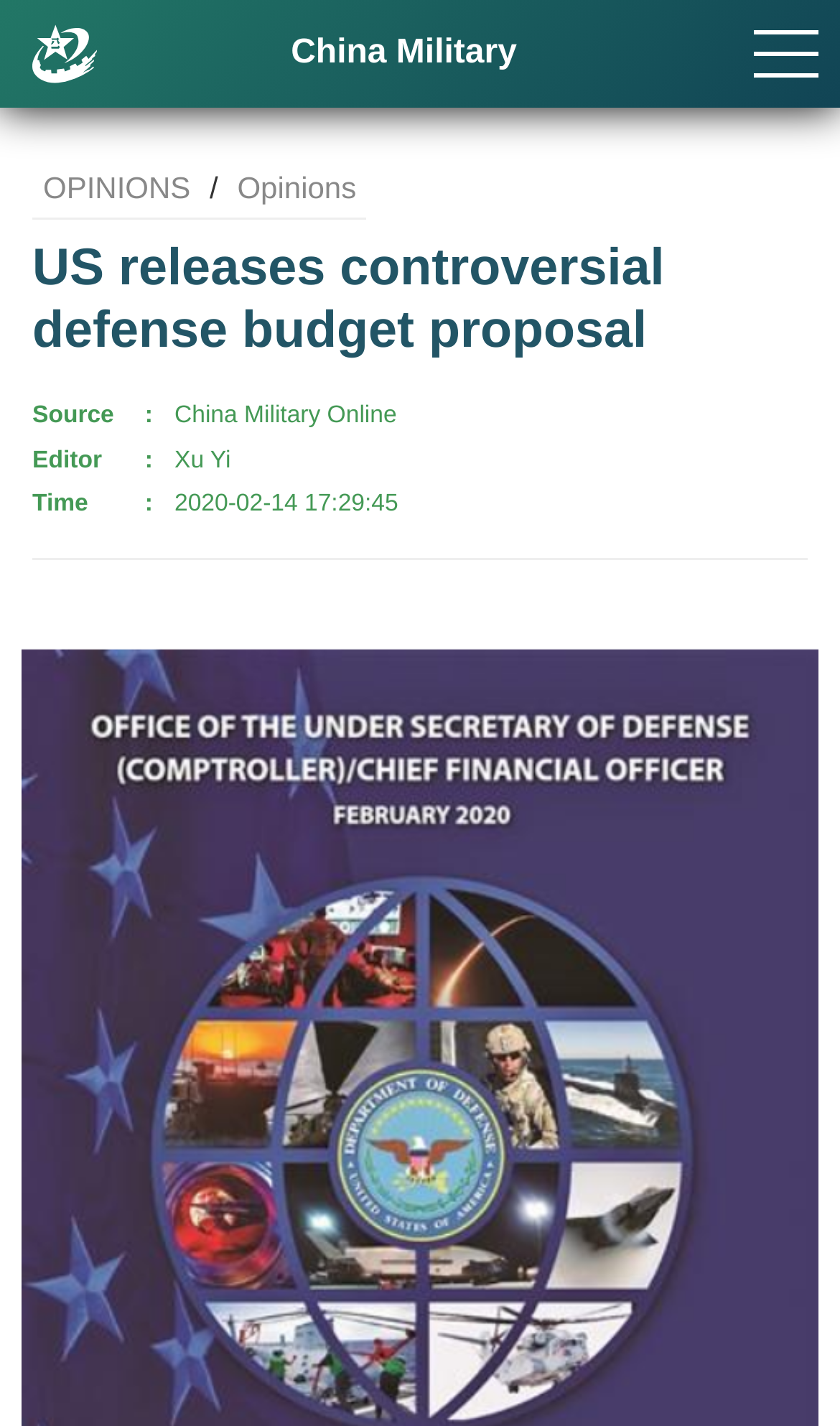Describe all the visual and textual components of the webpage comprehensively.

The webpage appears to be a news article page. At the top, there is a heading that reads "China Military" and a link to the left of it. Below the heading, there is a horizontal navigation menu with links to "OPINIONS" and another "Opinions" link, separated by a slash.

The main content of the page is an article with the title "US releases controversial defense budget proposal". The title is positioned near the top of the page, spanning almost the entire width. Below the title, there is a description list that provides information about the article, including the source, editor, and time of publication. The source is listed as "China Military Online", edited by "Xu Yi", and published on "2020-02-14 17:29:45".

There are two images on the page, one located at the top left corner and another at the top right corner. The top left image is positioned above the navigation menu, while the top right image is positioned to the right of the navigation menu.

Overall, the webpage has a simple and organized layout, with clear headings and concise text. The use of description lists and navigation menus makes it easy to navigate and find relevant information.